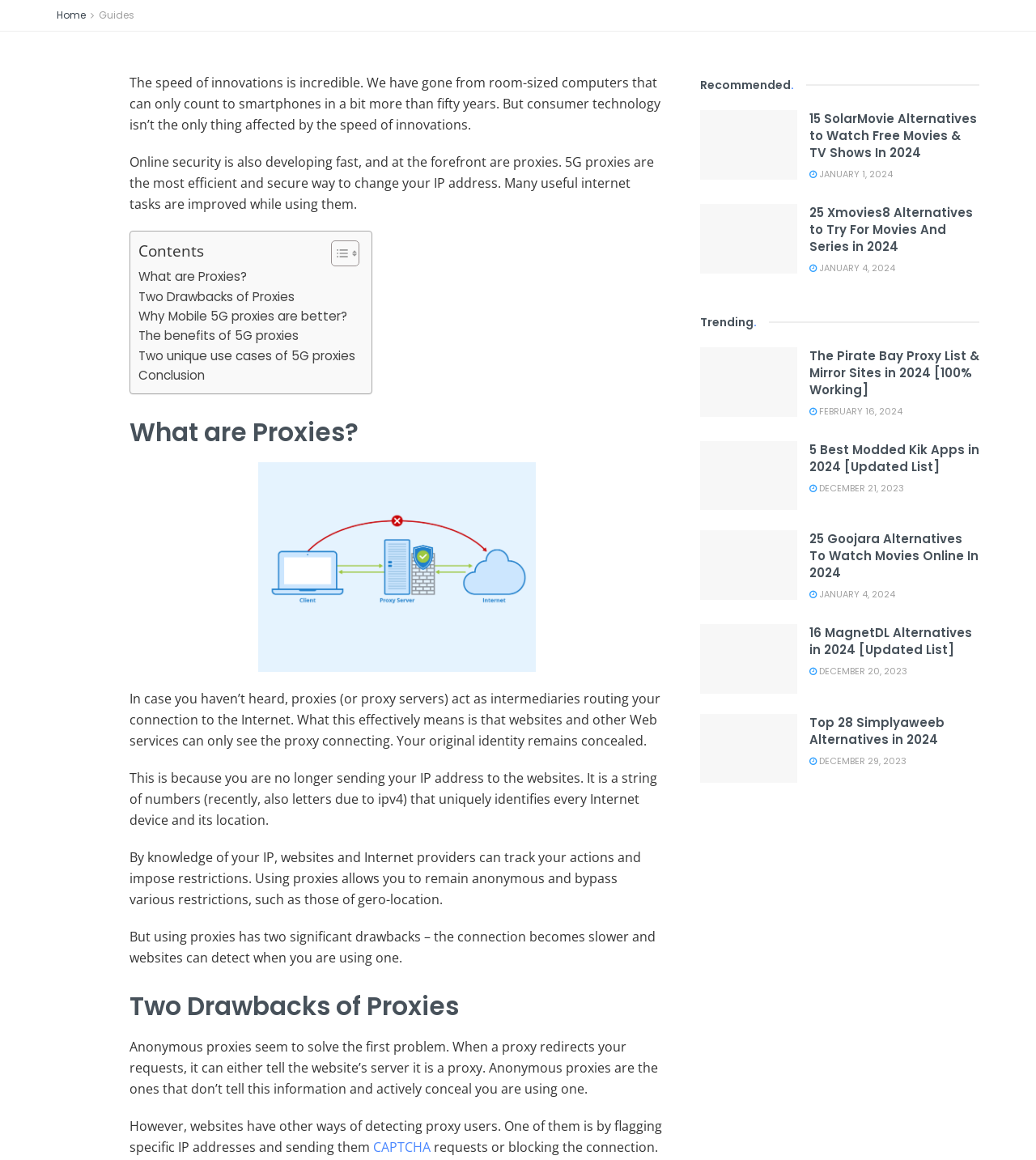Find the bounding box coordinates of the clickable element required to execute the following instruction: "Click the 'CAPTCHA' link". Provide the coordinates as four float numbers between 0 and 1, i.e., [left, top, right, bottom].

[0.36, 0.981, 0.416, 0.997]